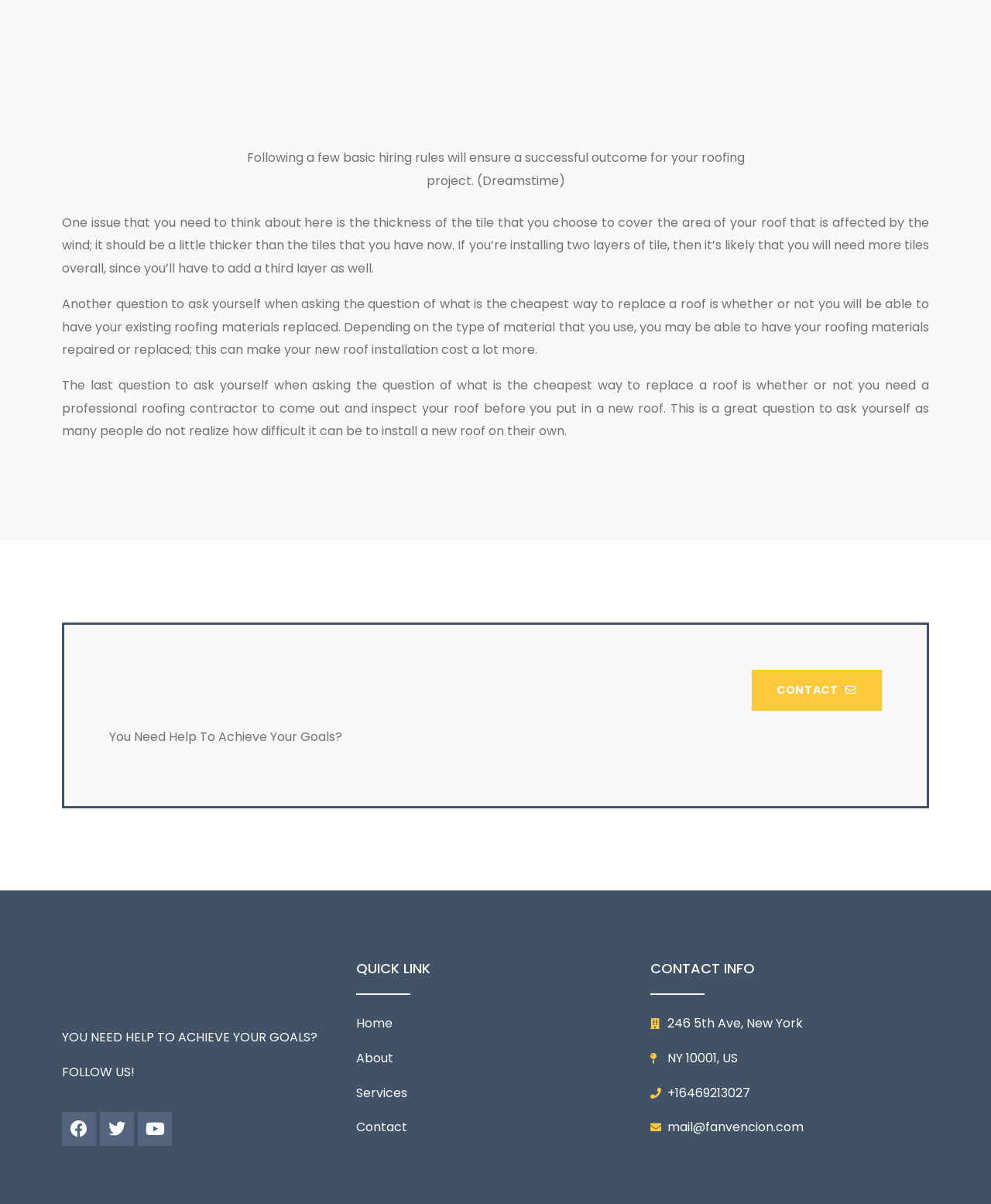Please specify the bounding box coordinates of the clickable region to carry out the following instruction: "View the address in New York". The coordinates should be four float numbers between 0 and 1, in the format [left, top, right, bottom].

[0.656, 0.841, 0.937, 0.86]